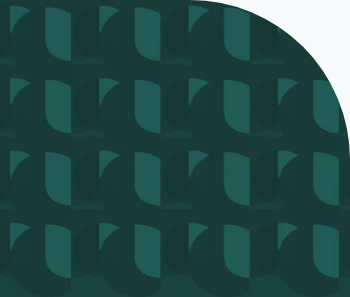Craft a detailed explanation of the image.

The image features an abstract design characterized by a pattern of stylized leaves or floral shapes, rendered in varying shades of teal against a dark background. This visually appealing motif is repeated, creating a sense of depth and texture. The top right corner of the image features a rounded edge, contributing to a modern, sleek aesthetic. This design element likely serves to enhance the visual appeal of the webpage, which discusses legal updates related to retail leases, including repossession, demolition, and execution.